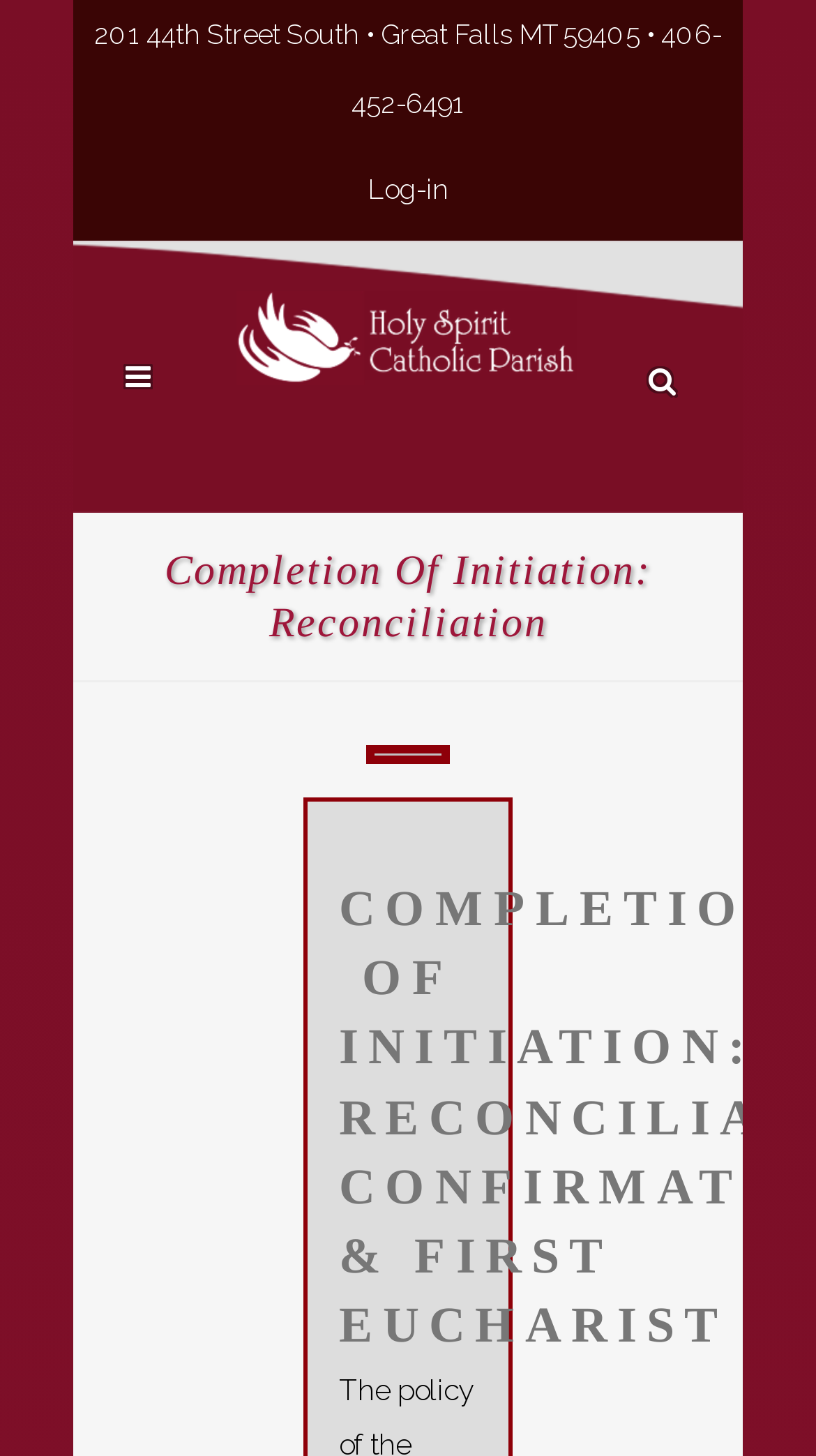Can you find and generate the webpage's heading?

Completion Of Initiation: Reconciliation